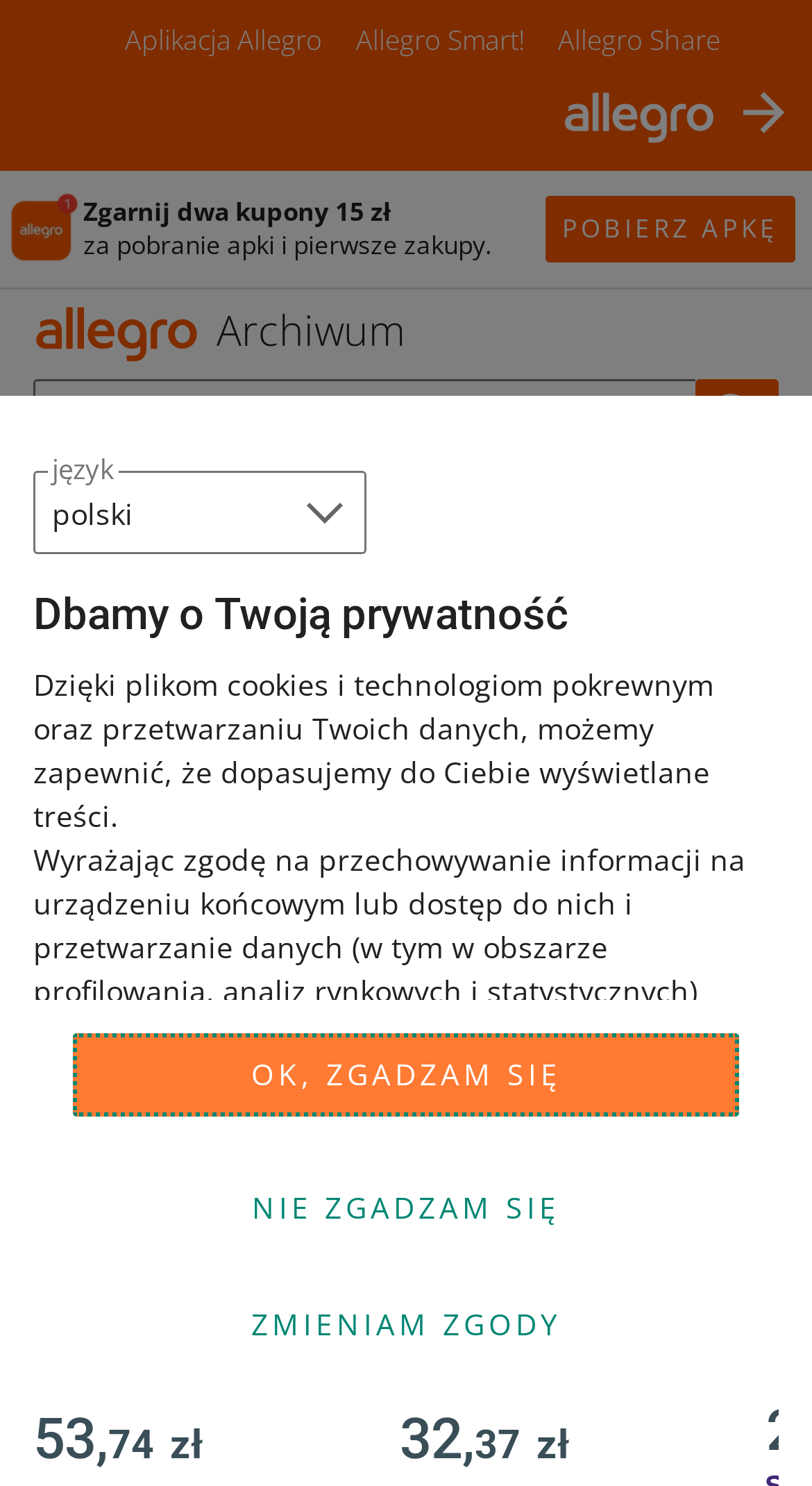Can you pinpoint the bounding box coordinates for the clickable element required for this instruction: "View all categories"? The coordinates should be four float numbers between 0 and 1, i.e., [left, top, right, bottom].

[0.082, 0.334, 0.454, 0.403]